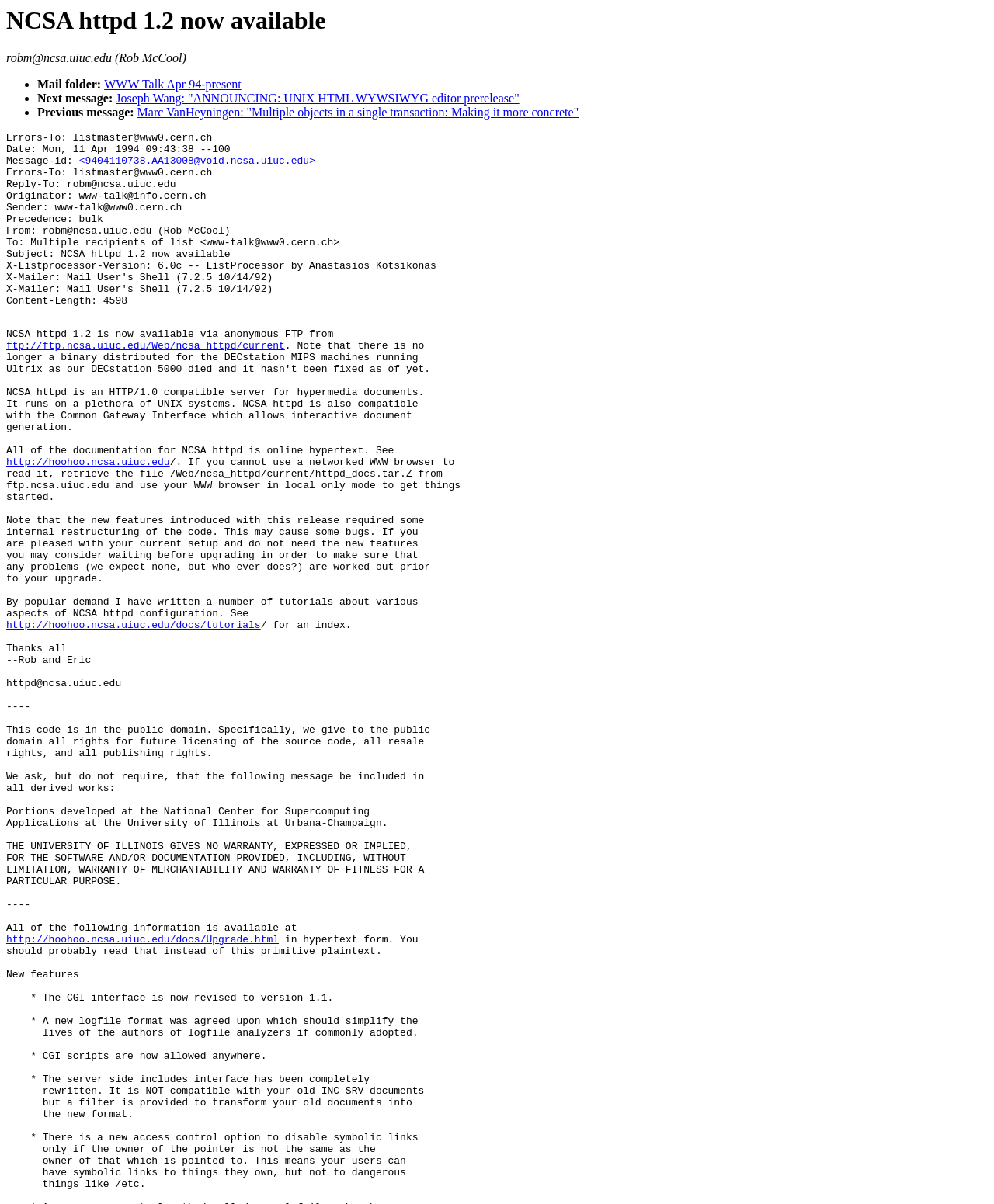Bounding box coordinates are specified in the format (top-left x, top-left y, bottom-right x, bottom-right y). All values are floating point numbers bounded between 0 and 1. Please provide the bounding box coordinate of the region this sentence describes: WWW Talk Apr 94-present

[0.105, 0.065, 0.243, 0.076]